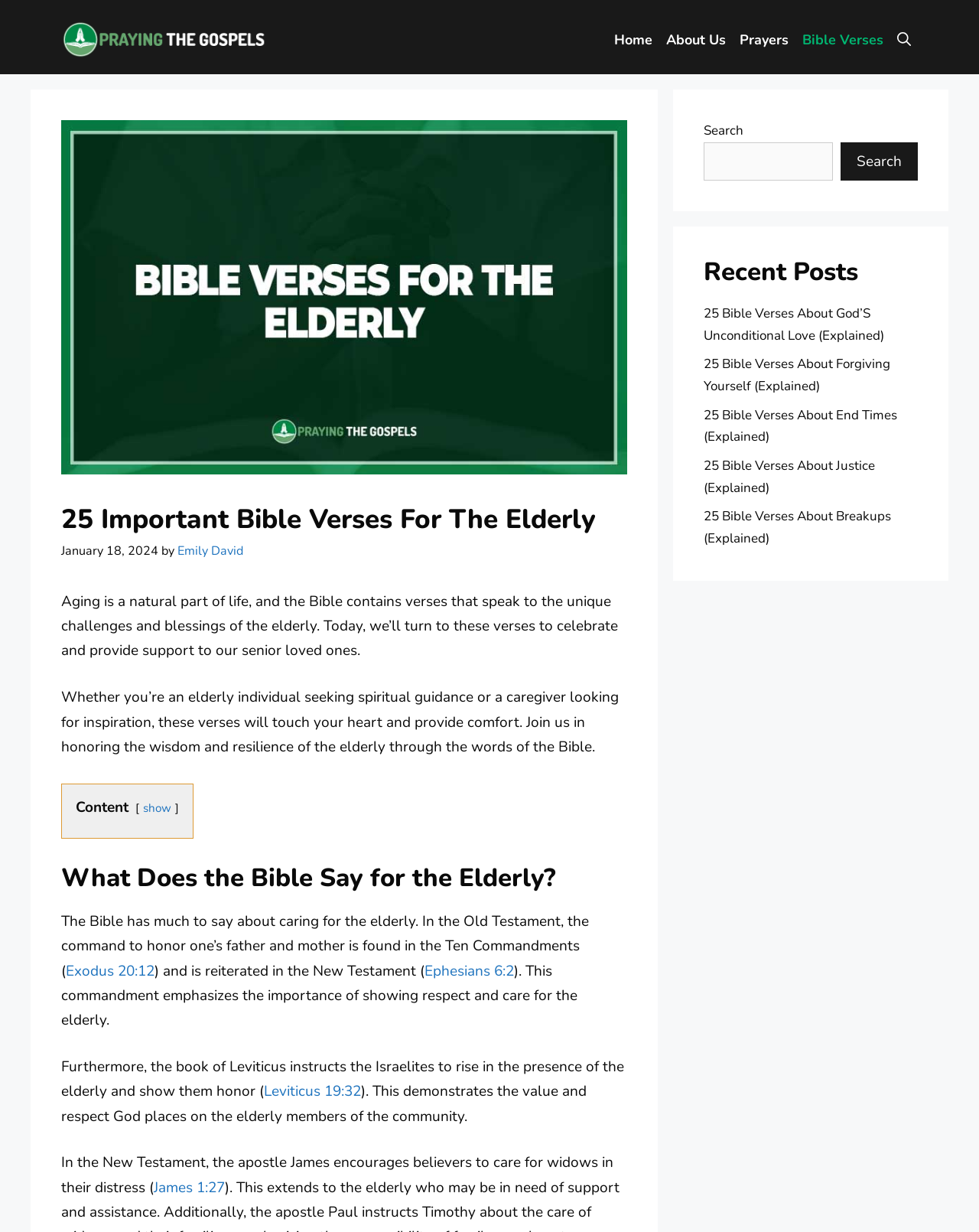Please give a short response to the question using one word or a phrase:
What is the category of the recent post '25 Bible Verses About God’S Unconditional Love (Explained)'?

Bible Verses